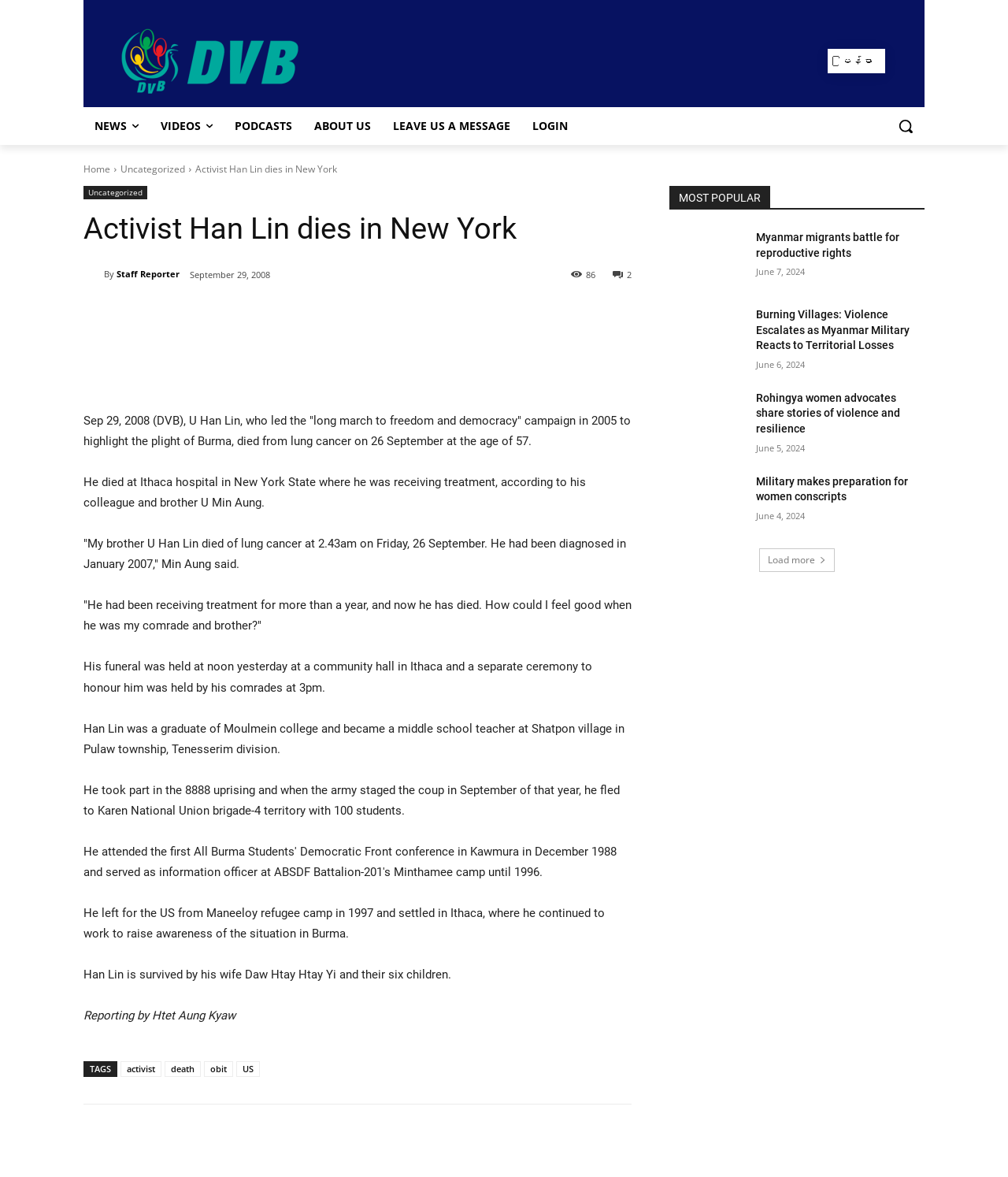Provide the bounding box coordinates of the HTML element this sentence describes: "Feature". The bounding box coordinates consist of four float numbers between 0 and 1, i.e., [left, top, right, bottom].

[0.821, 0.003, 0.855, 0.013]